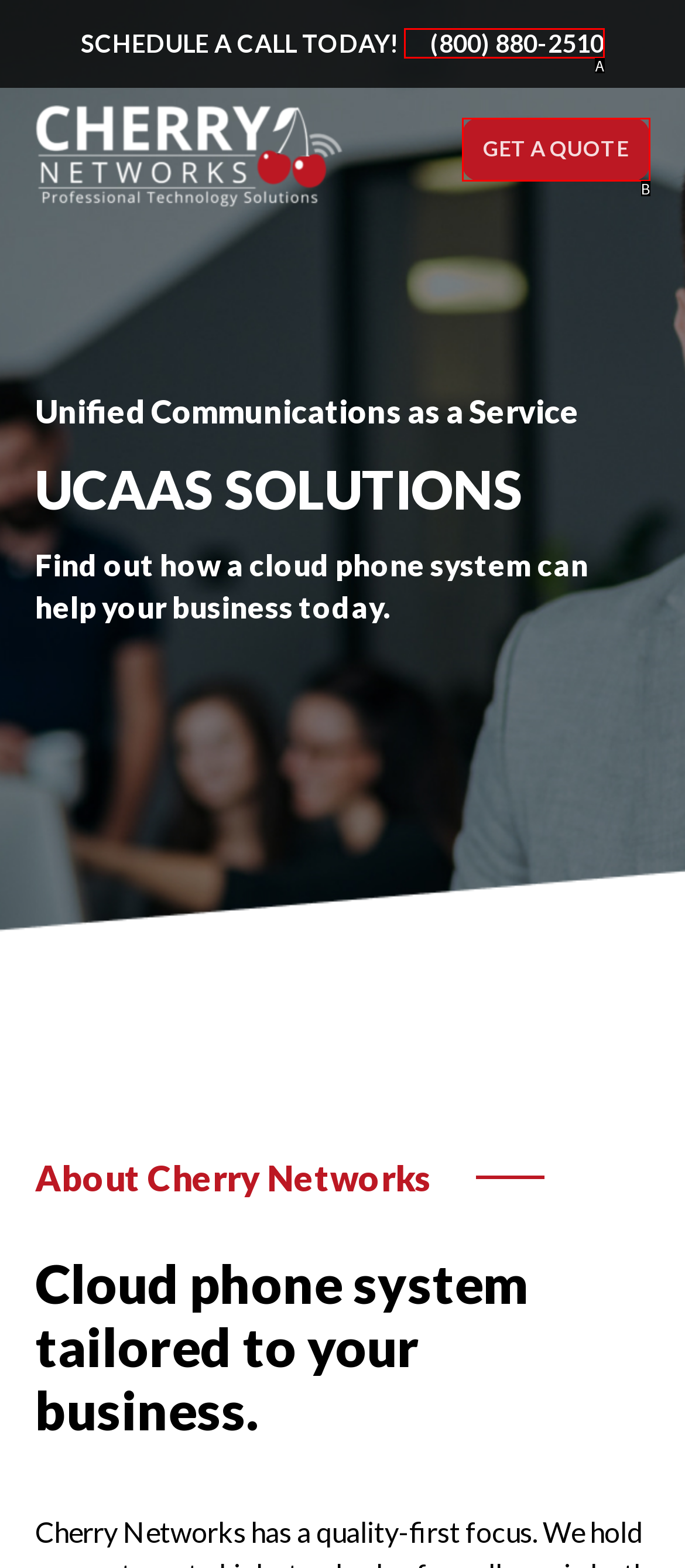Select the letter of the UI element that best matches: Get a Quote
Answer with the letter of the correct option directly.

B